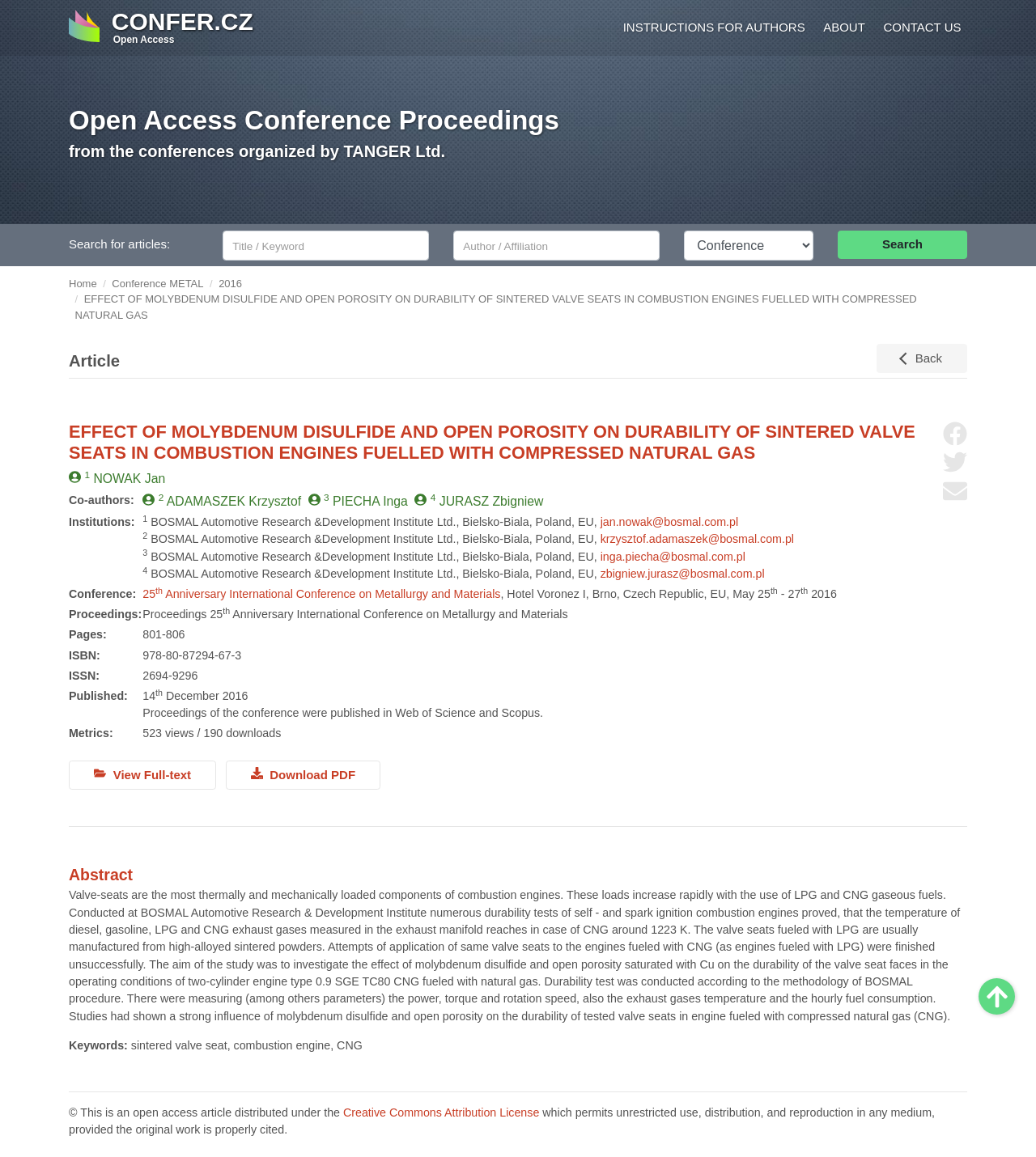Please pinpoint the bounding box coordinates for the region I should click to adhere to this instruction: "Click on the 'Home' link".

[0.066, 0.24, 0.094, 0.25]